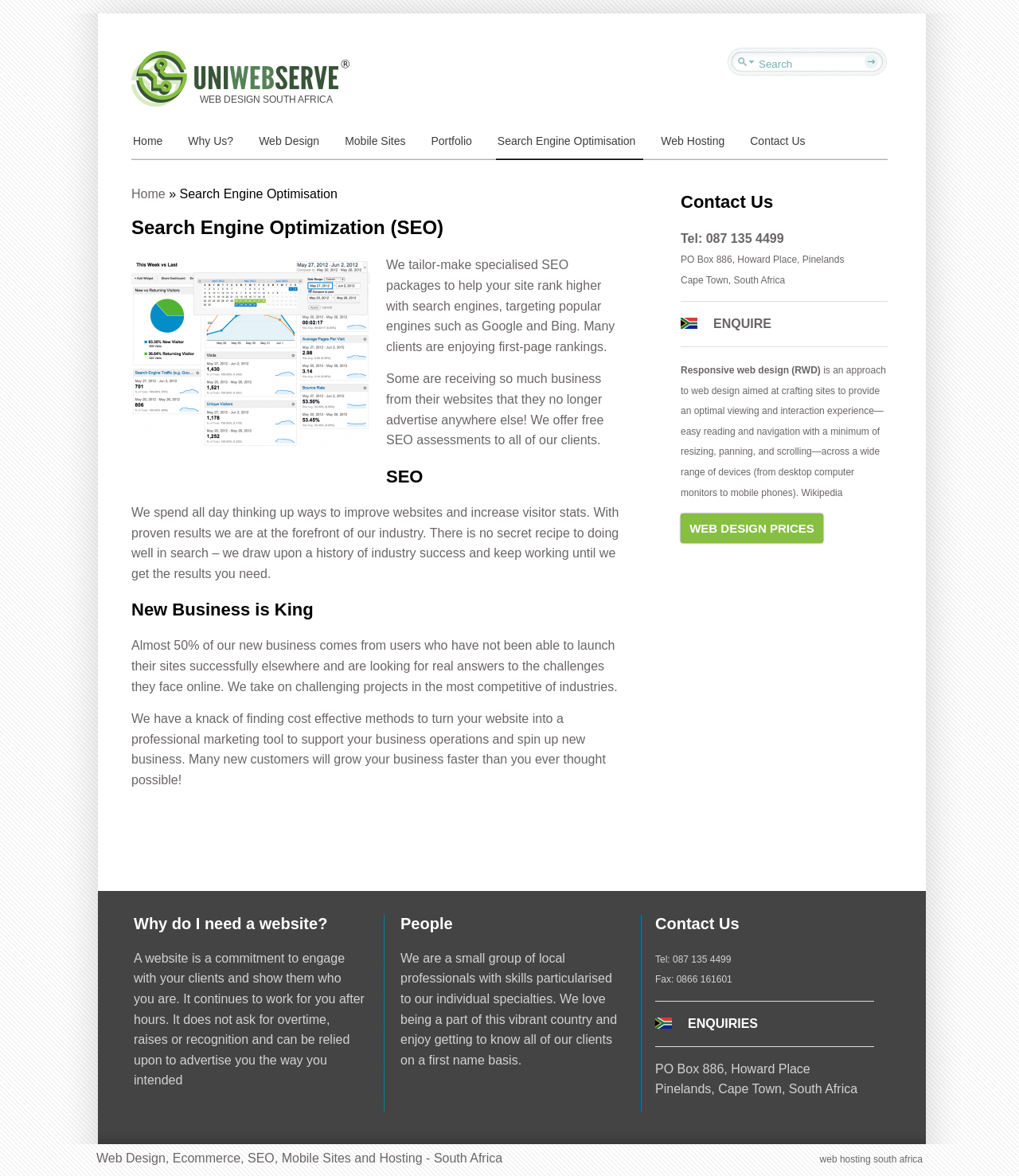Please identify the bounding box coordinates of the element's region that I should click in order to complete the following instruction: "Click the 'SUBSCRIBE' link". The bounding box coordinates consist of four float numbers between 0 and 1, i.e., [left, top, right, bottom].

None